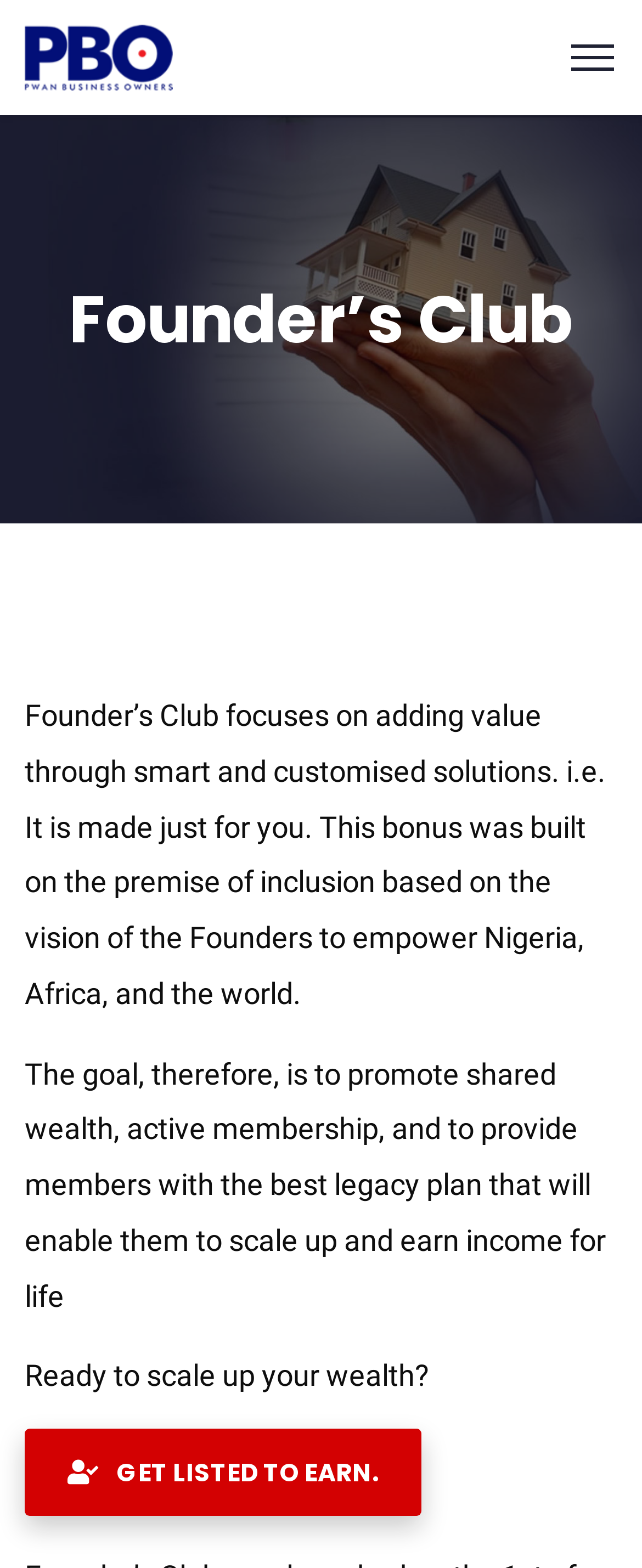What is the goal of Founder's Club?
Please respond to the question with a detailed and thorough explanation.

The webpage states that the goal of Founder's Club is to promote shared wealth, active membership, and to provide members with the best legacy plan that will enable them to scale up and earn income for life.